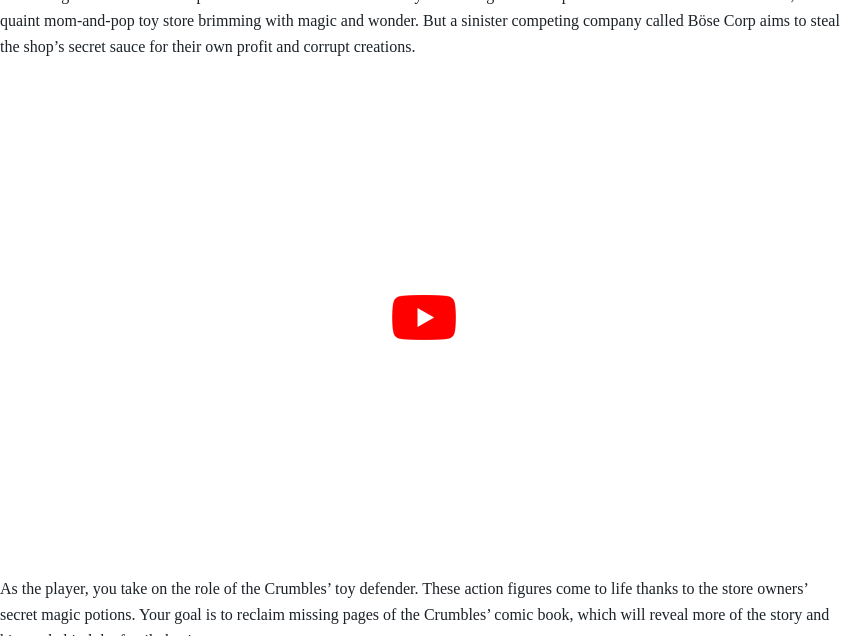Generate a detailed caption for the image.

The image showcases the YouTube video titled "Crumbling | Launch Trailer," capturing the whimsical spirit of the upcoming VR game, **Crumbling**. This third-person roguelike beat-’em-up invites players to control charming palm-sized characters known as Crumbles. Set within the enchanting backdrop of Crumbles Crafts & Comics, a magical toy store, players must fend off the sinister Böse Corp, a rival company aiming to exploit the store’s secrets.

In "Crumbling," players embark on a nostalgic adventure, utilizing intuitive controls to unleash playful combat within intricately designed diorama arenas filled with quirky enemies. The game promises a delightful mix of strategy and whimsy, appealing to both newcomers and seasoned gamers alike. As you engage with the story, your objective is to rescue lost pages of the Crumbles’ comic book, unlocking deeper narratives and the history behind the beloved toy shop. The image invites viewers to click and delve into this vibrant virtual world, where childhood fantasies come to life.